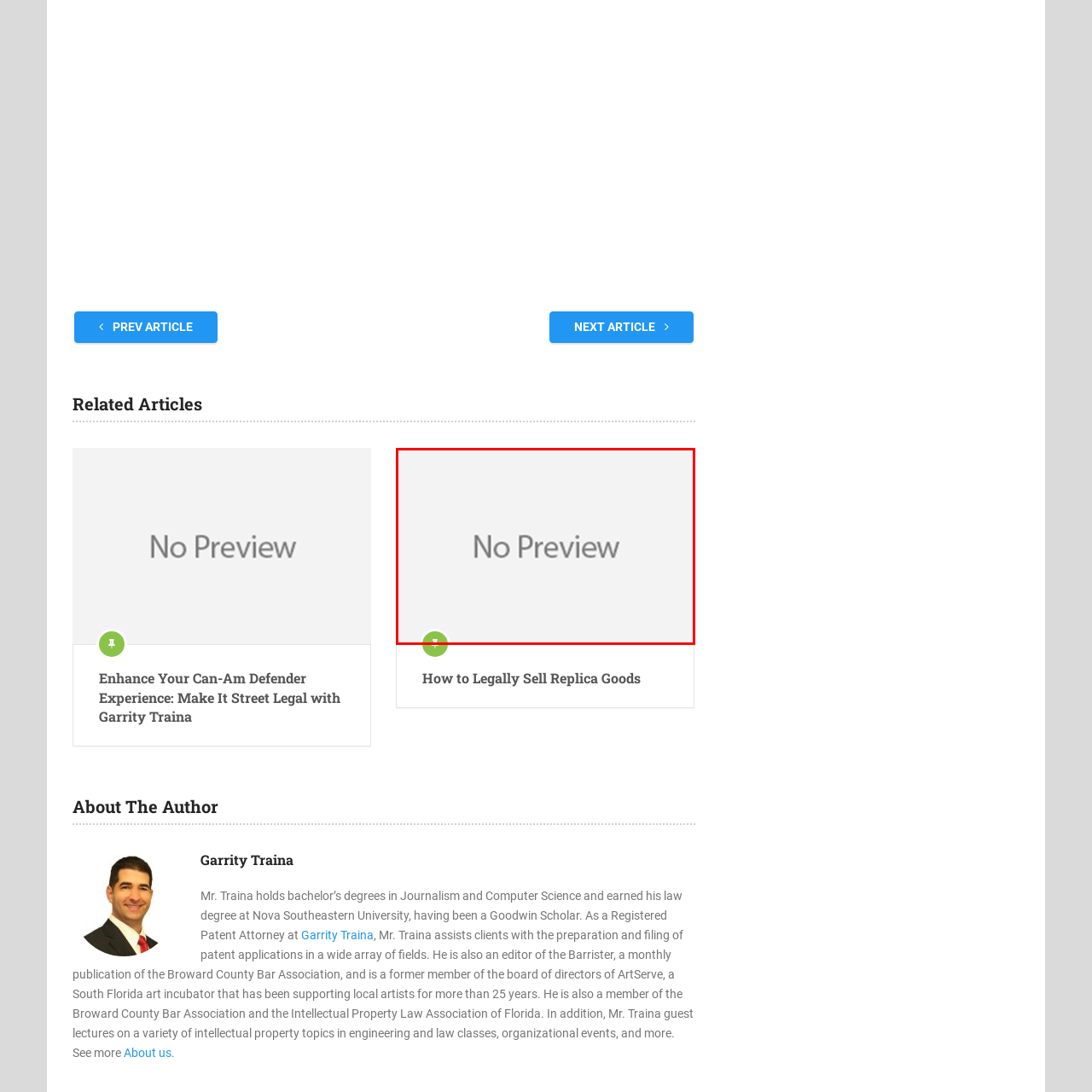What is the purpose of the graphic?
Review the image highlighted by the red bounding box and respond with a brief answer in one word or phrase.

To capture readers' attention